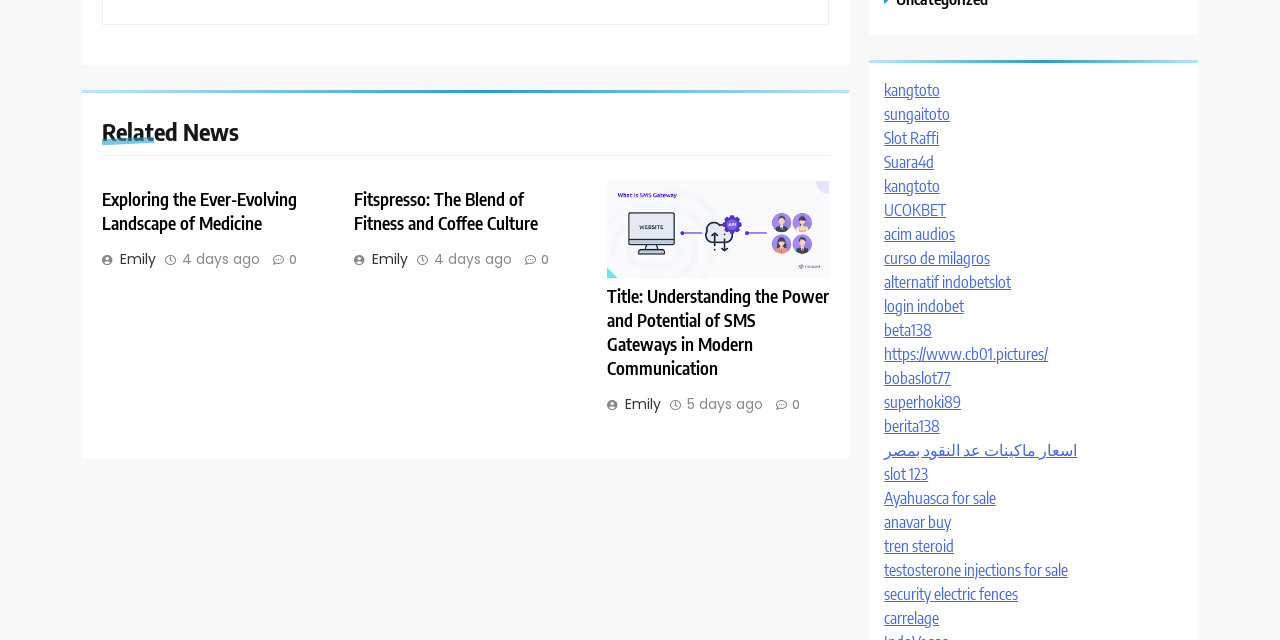Identify the bounding box coordinates of the section to be clicked to complete the task described by the following instruction: "Check the time of the article Title: Understanding the Power and Potential of SMS Gateways in Modern Communication". The coordinates should be four float numbers between 0 and 1, formatted as [left, top, right, bottom].

[0.537, 0.615, 0.596, 0.646]